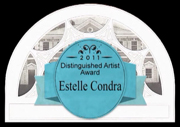Give a detailed account of the visual elements in the image.

This image features the prestigious "2011 Distinguished Artist Award" presented to Estelle Condra. The award is visually distinguished by its vibrant turquoise background, prominently displaying Estelle Condra's name in elegant typography at the center. Surrounding the text, intricate decorative elements frame the award, emphasizing its significance. In the background, an architectural detail adds depth, hinting at a formal setting where the award might have been presented. The overall design combines artistic elements with sophistication, reflecting the honor bestowed upon Condra for her contributions to the arts.